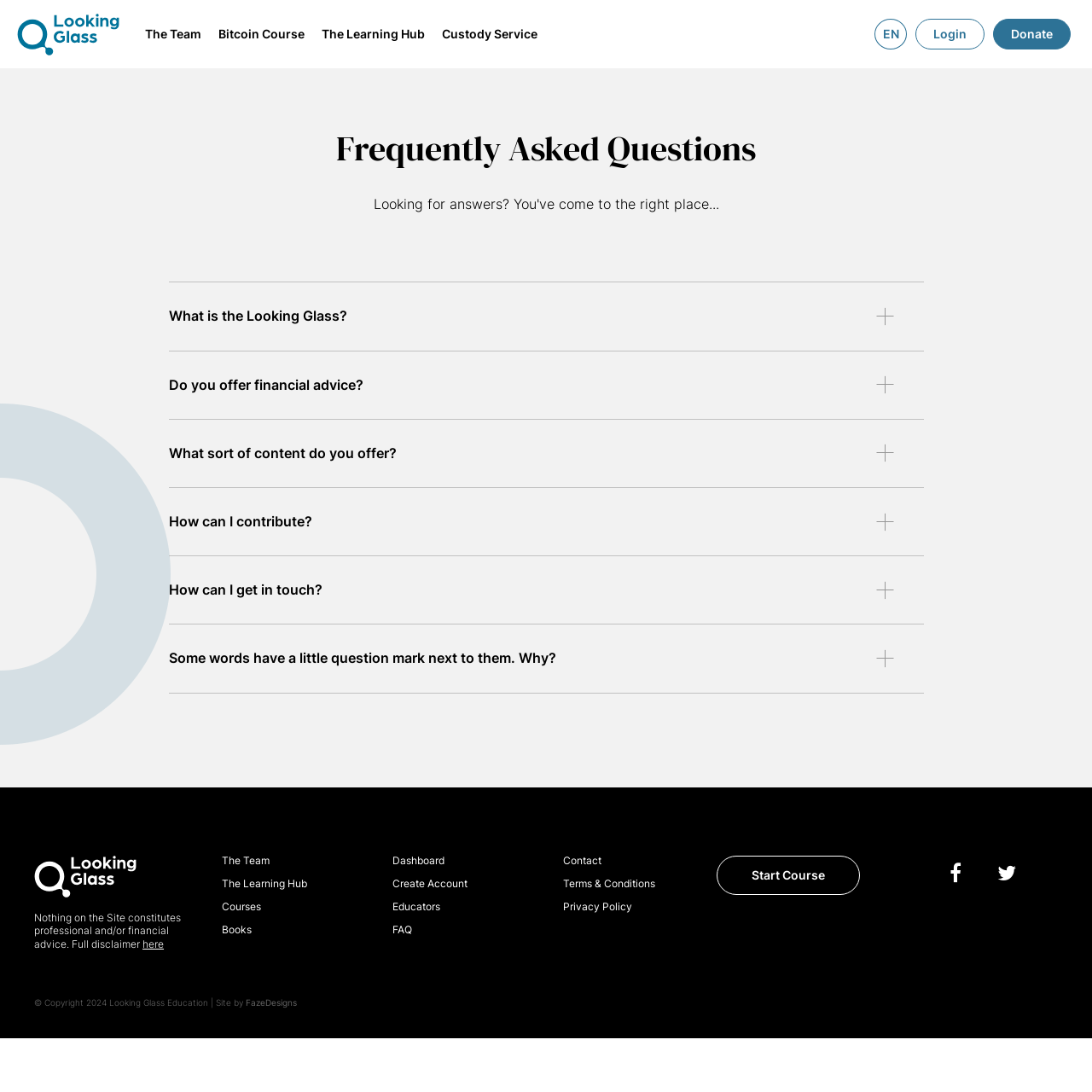Analyze the image and provide a detailed answer to the question: What language is the webpage currently set to?

The webpage is currently set to English, as indicated by the 'EN' static text element present at the top right corner of the webpage.